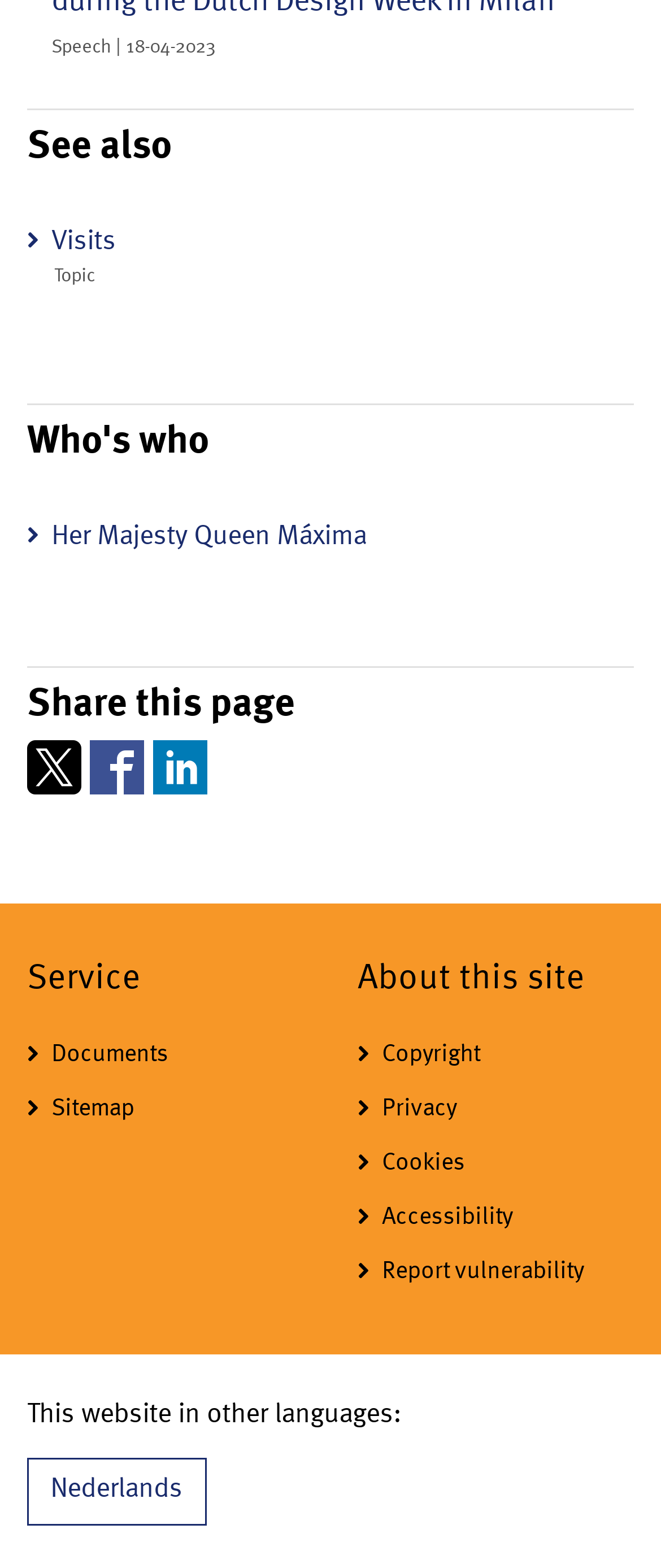Given the webpage screenshot, identify the bounding box of the UI element that matches this description: "March 2021".

None